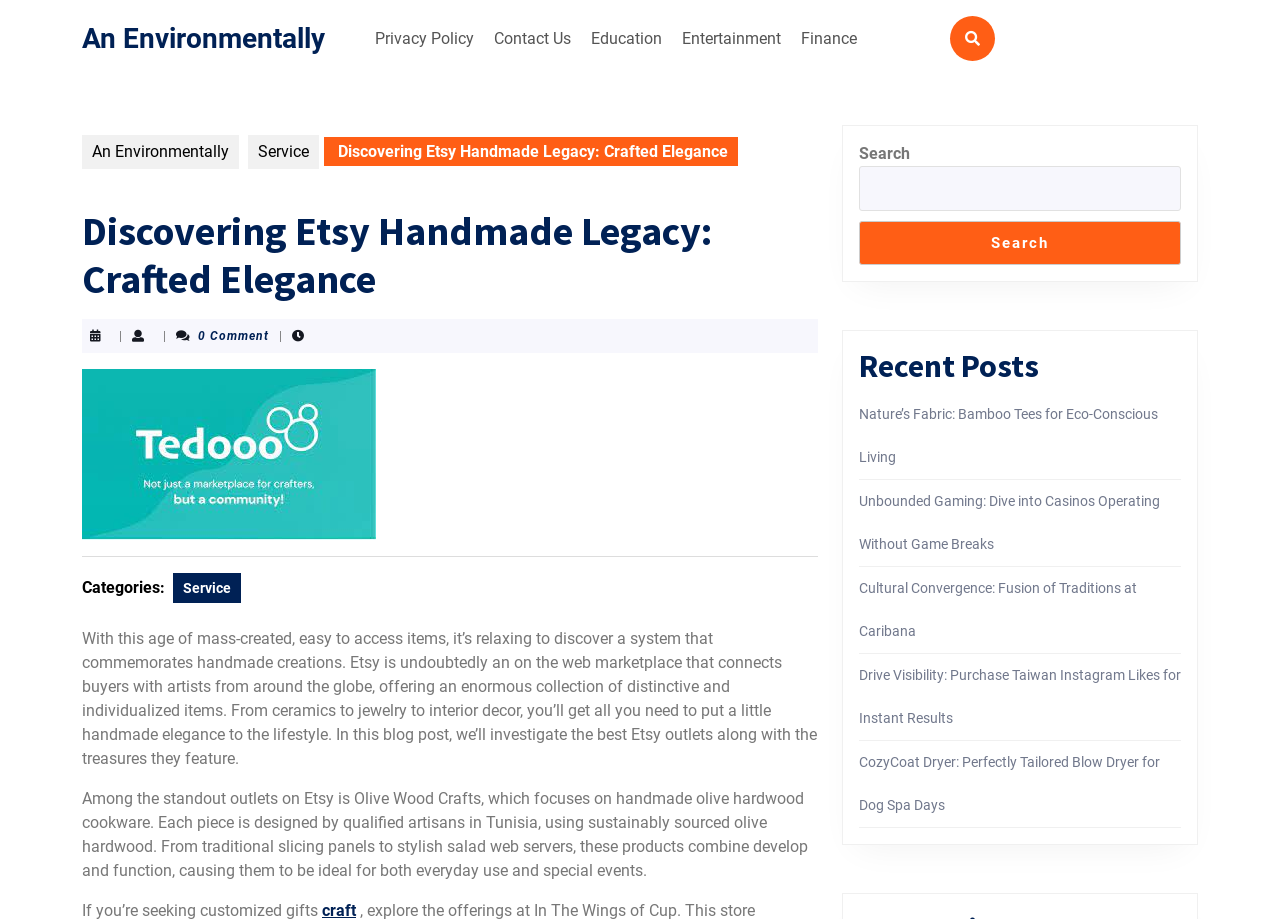Please determine the bounding box coordinates of the element's region to click in order to carry out the following instruction: "Visit the Education page". The coordinates should be four float numbers between 0 and 1, i.e., [left, top, right, bottom].

[0.455, 0.02, 0.523, 0.064]